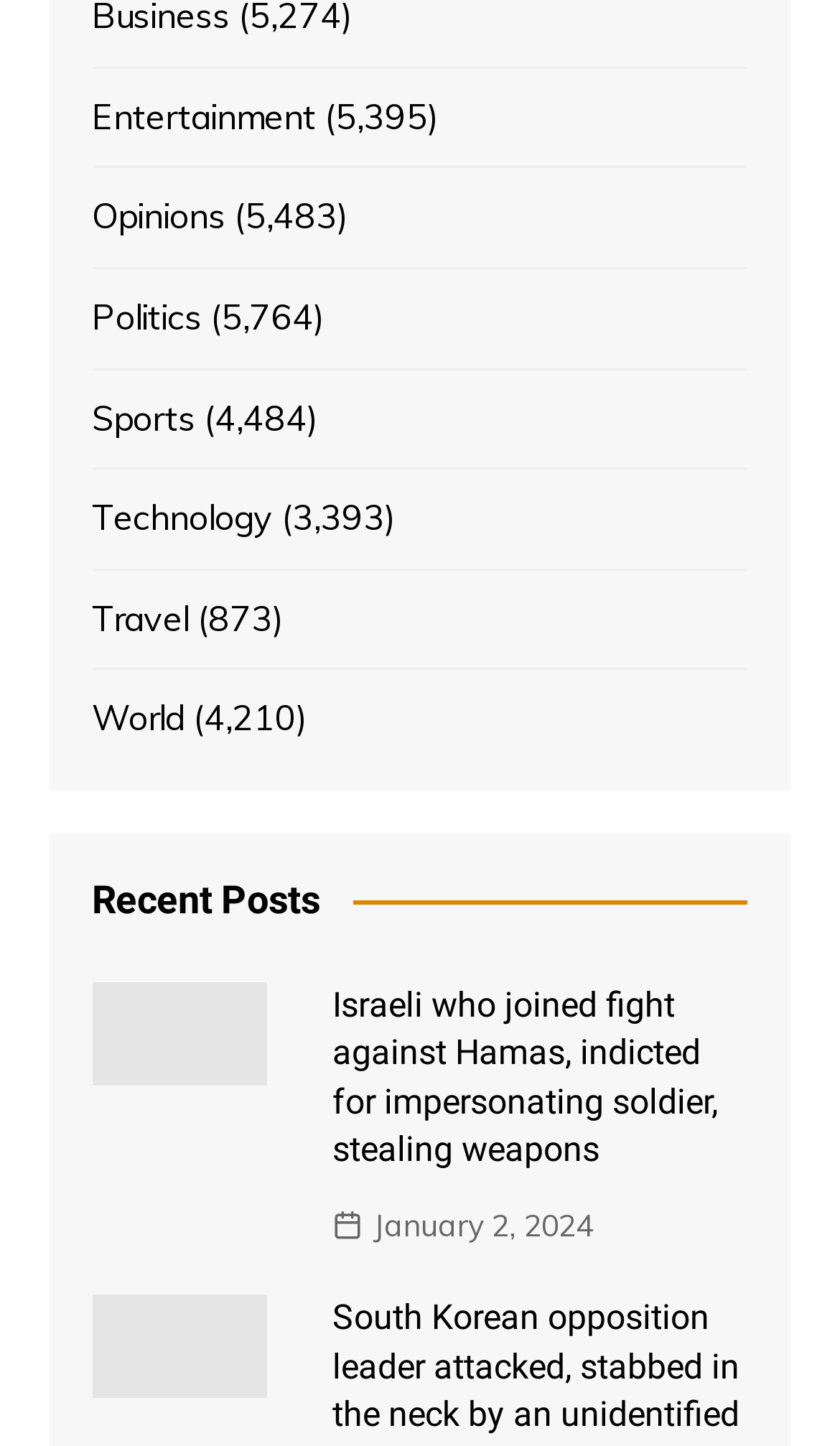Using the provided element description: "World", identify the bounding box coordinates. The coordinates should be four floats between 0 and 1 in the order [left, top, right, bottom].

[0.11, 0.479, 0.22, 0.517]